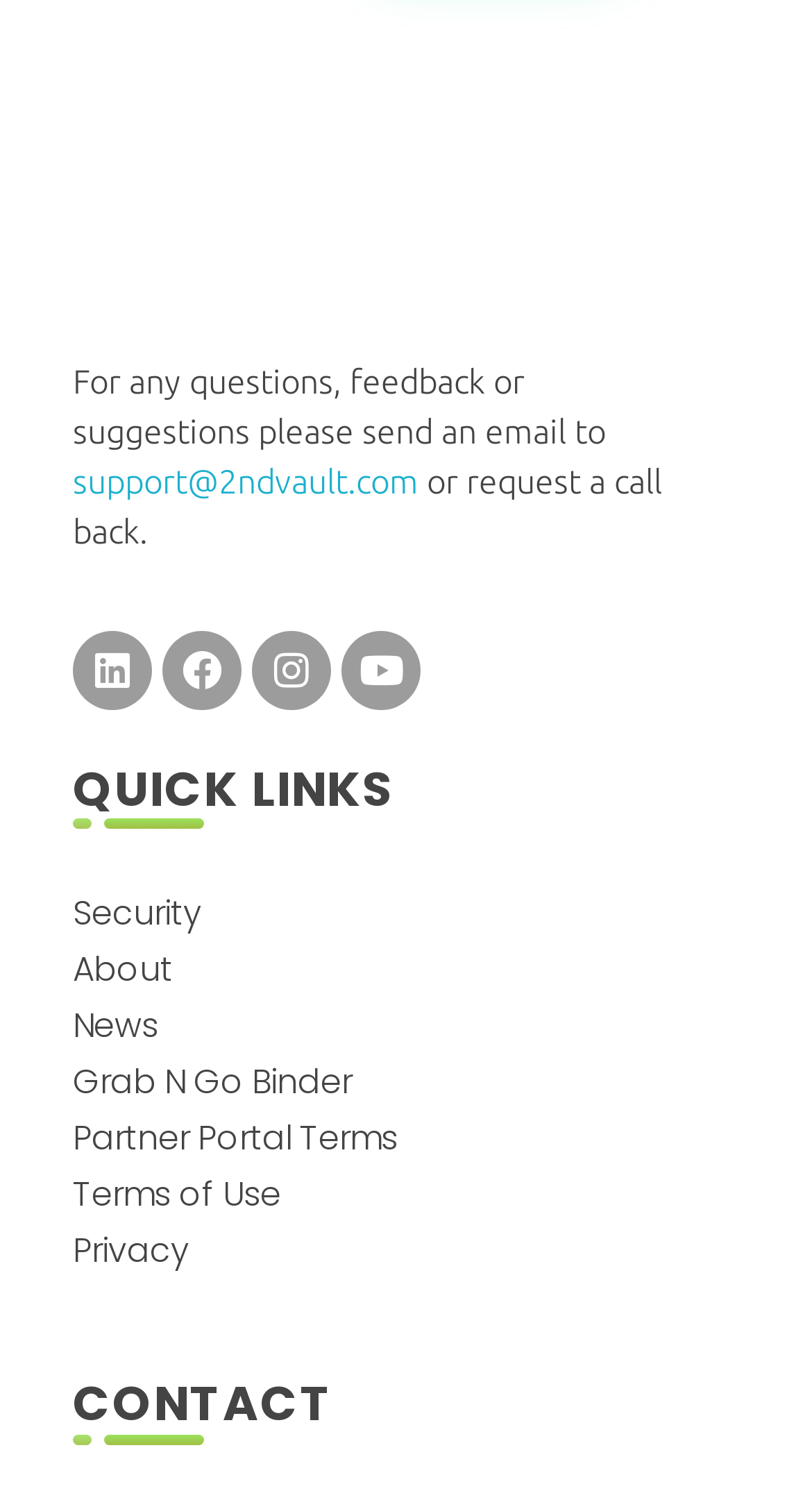Determine the bounding box coordinates of the UI element that matches the following description: "Terms of Use". The coordinates should be four float numbers between 0 and 1 in the format [left, top, right, bottom].

[0.09, 0.776, 0.346, 0.813]